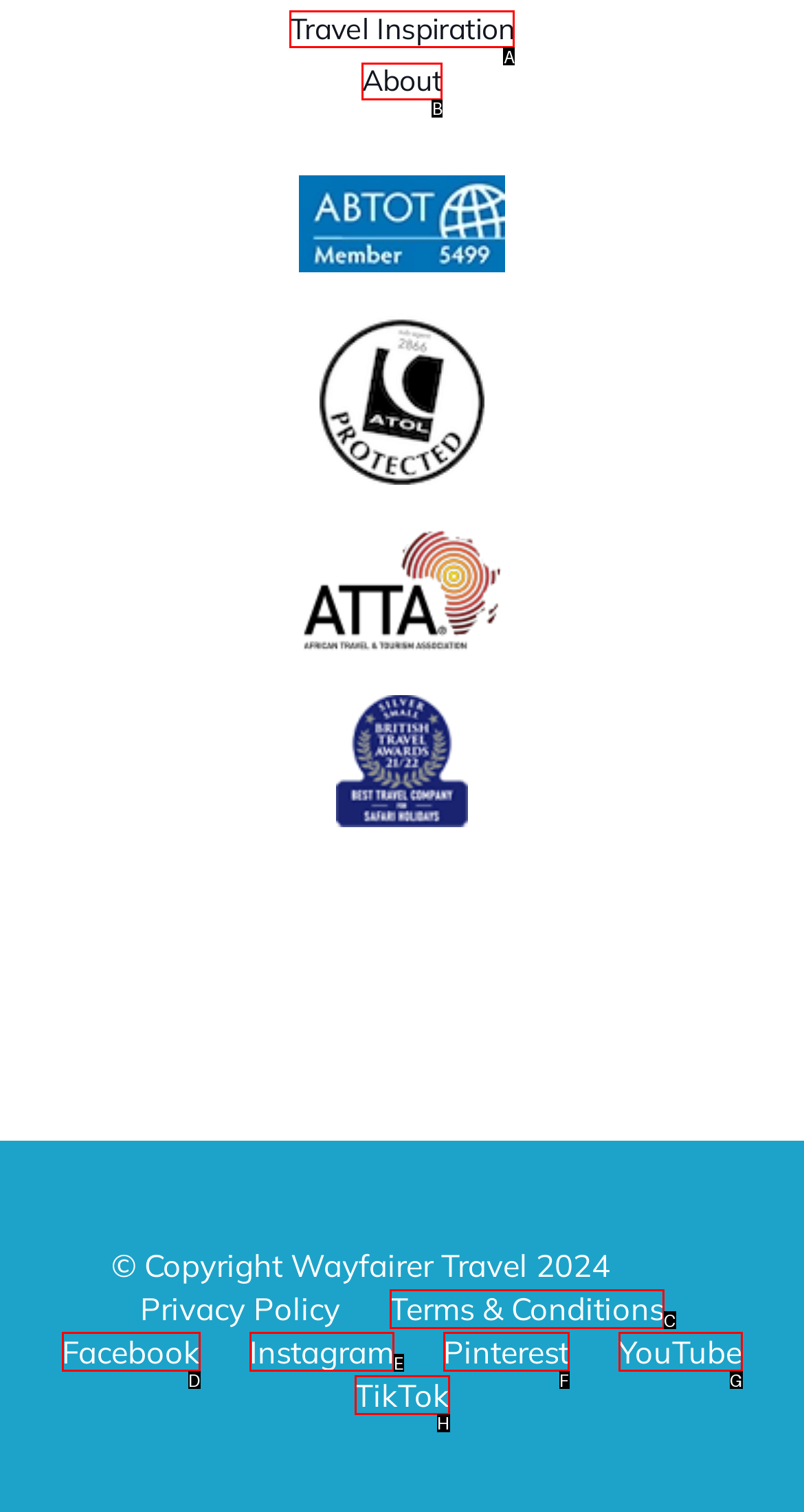Identify which lettered option to click to carry out the task: Visit Terms & Conditions. Provide the letter as your answer.

C